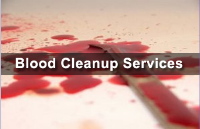What is the goal of blood cleanup services?
Please provide a detailed and comprehensive answer to the question.

According to the caption, the goal of blood cleanup services is to restore safety and hygiene in environments where biological risks are present, ensuring that affected areas are thoroughly sanitized following traumatic events.